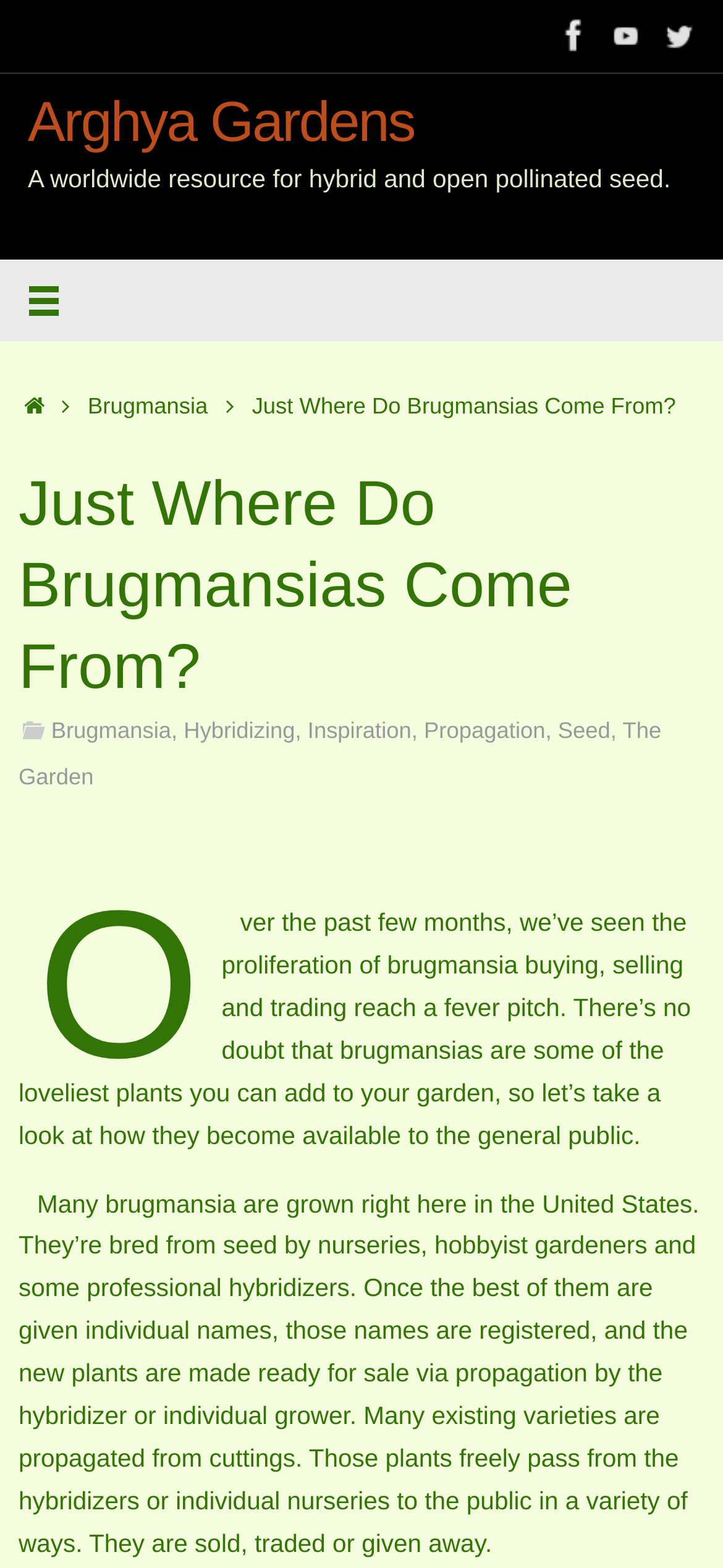Please locate the bounding box coordinates for the element that should be clicked to achieve the following instruction: "Visit Arghya Gardens homepage". Ensure the coordinates are given as four float numbers between 0 and 1, i.e., [left, top, right, bottom].

[0.038, 0.059, 0.573, 0.099]